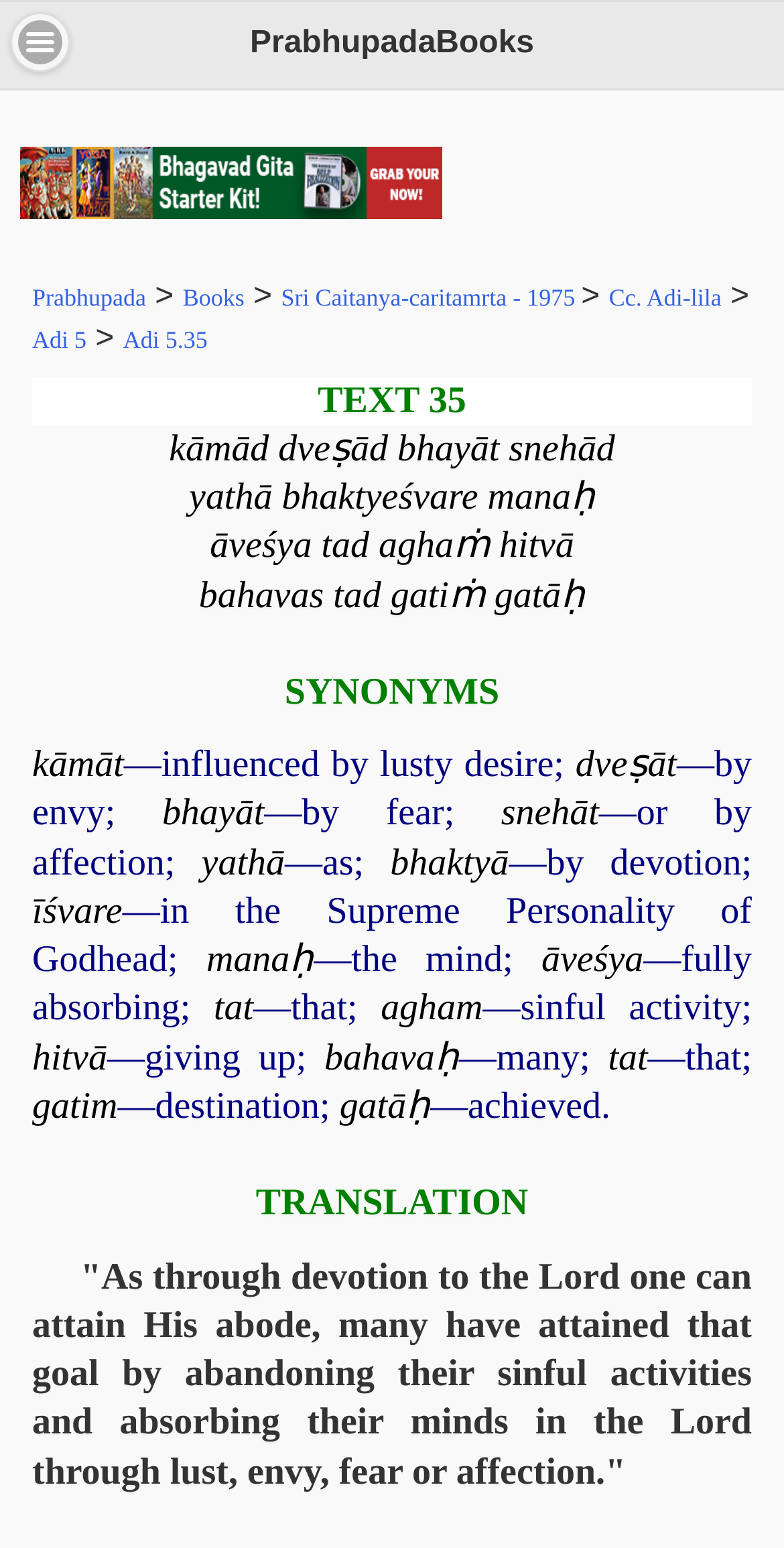Please mark the clickable region by giving the bounding box coordinates needed to complete this instruction: "Click the 'Menu' button".

[0.013, 0.008, 0.09, 0.047]